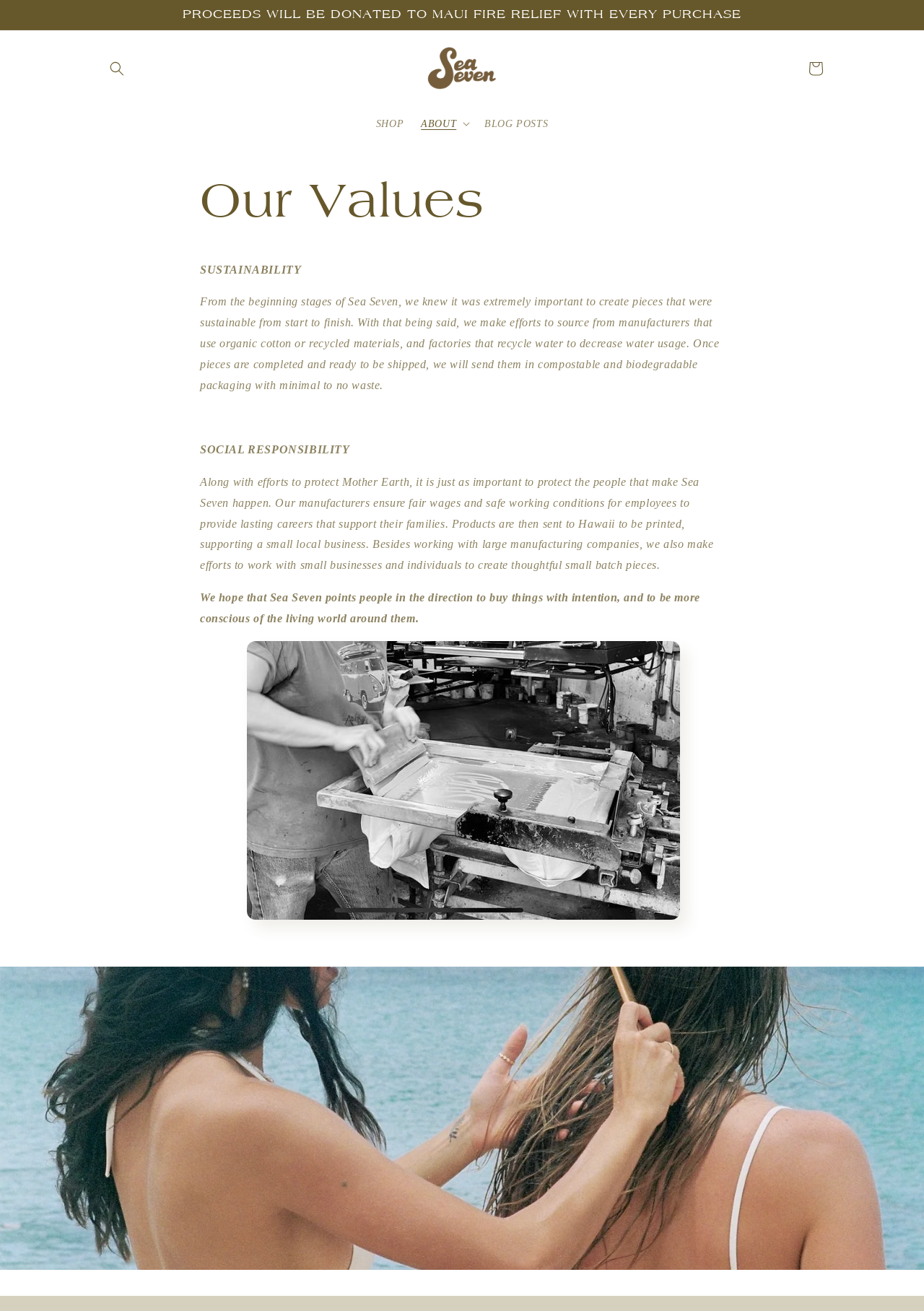Using the element description: "parent_node: SHOP", determine the bounding box coordinates for the specified UI element. The coordinates should be four float numbers between 0 and 1, [left, top, right, bottom].

[0.455, 0.027, 0.545, 0.077]